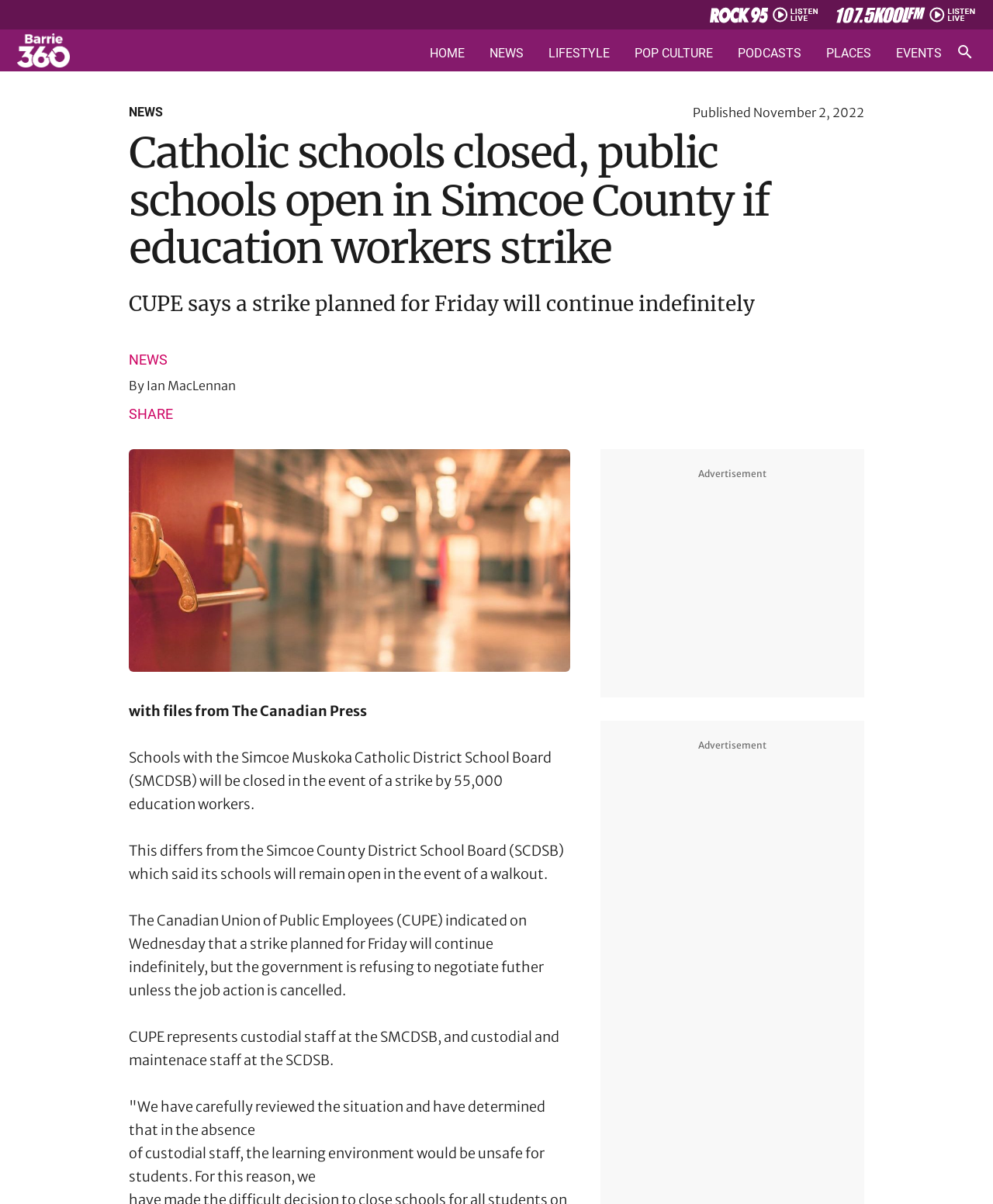What is the name of the union representing custodial staff?
Observe the image and answer the question with a one-word or short phrase response.

CUPE